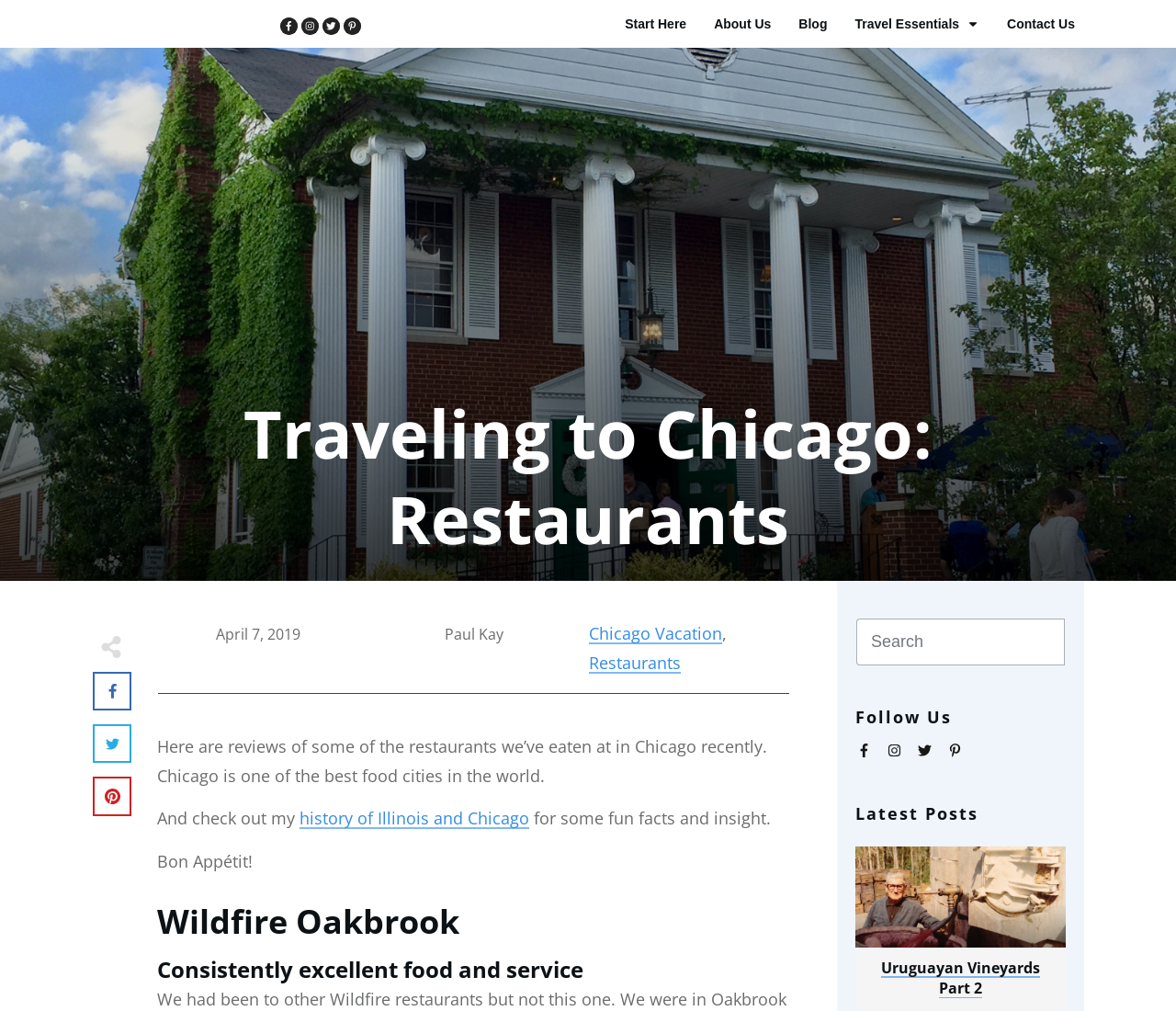Use a single word or phrase to answer this question: 
What is the purpose of the table?

Displaying restaurant information